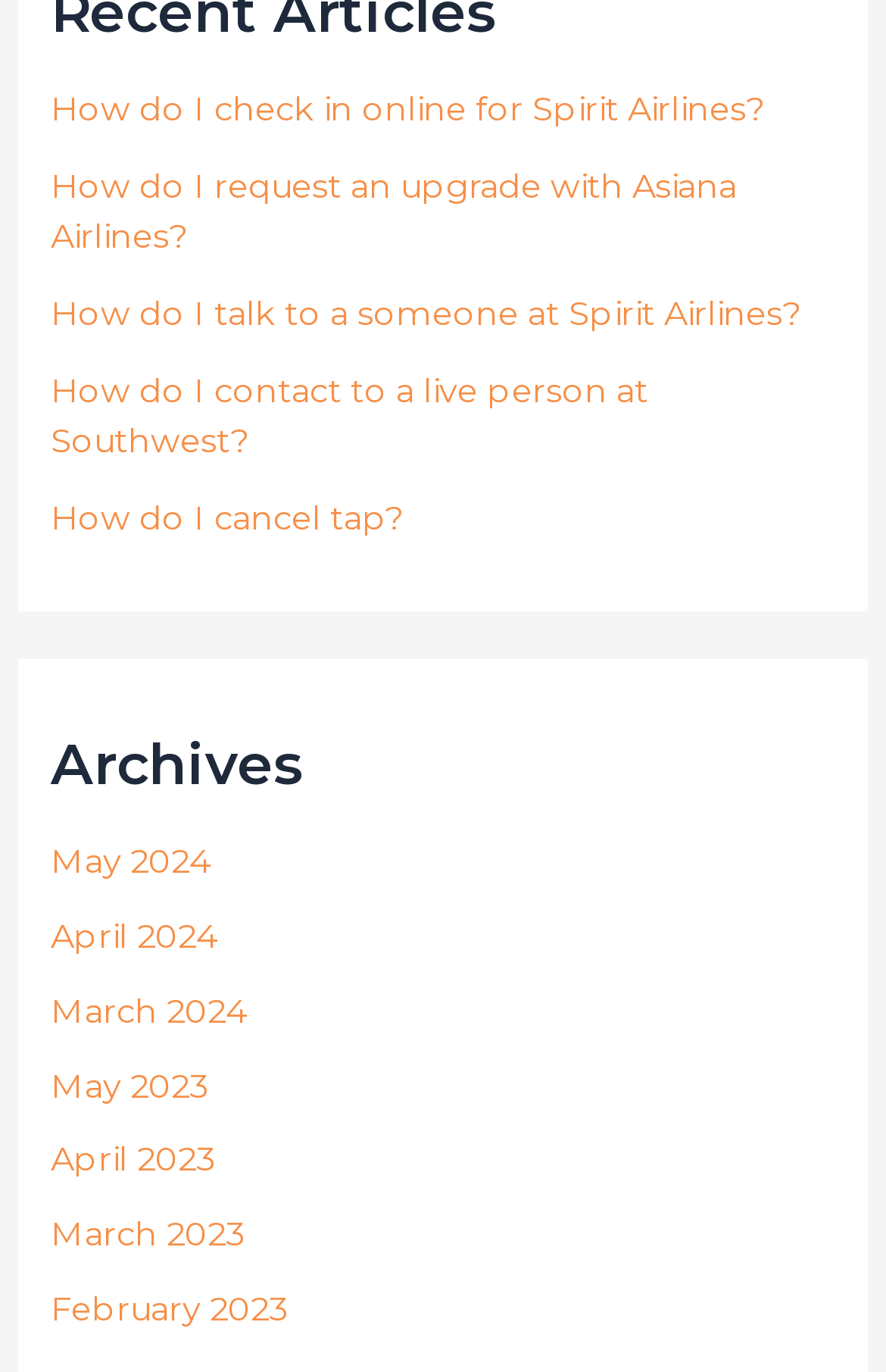Provide the bounding box coordinates for the UI element described in this sentence: "April 2024". The coordinates should be four float values between 0 and 1, i.e., [left, top, right, bottom].

[0.058, 0.668, 0.247, 0.697]